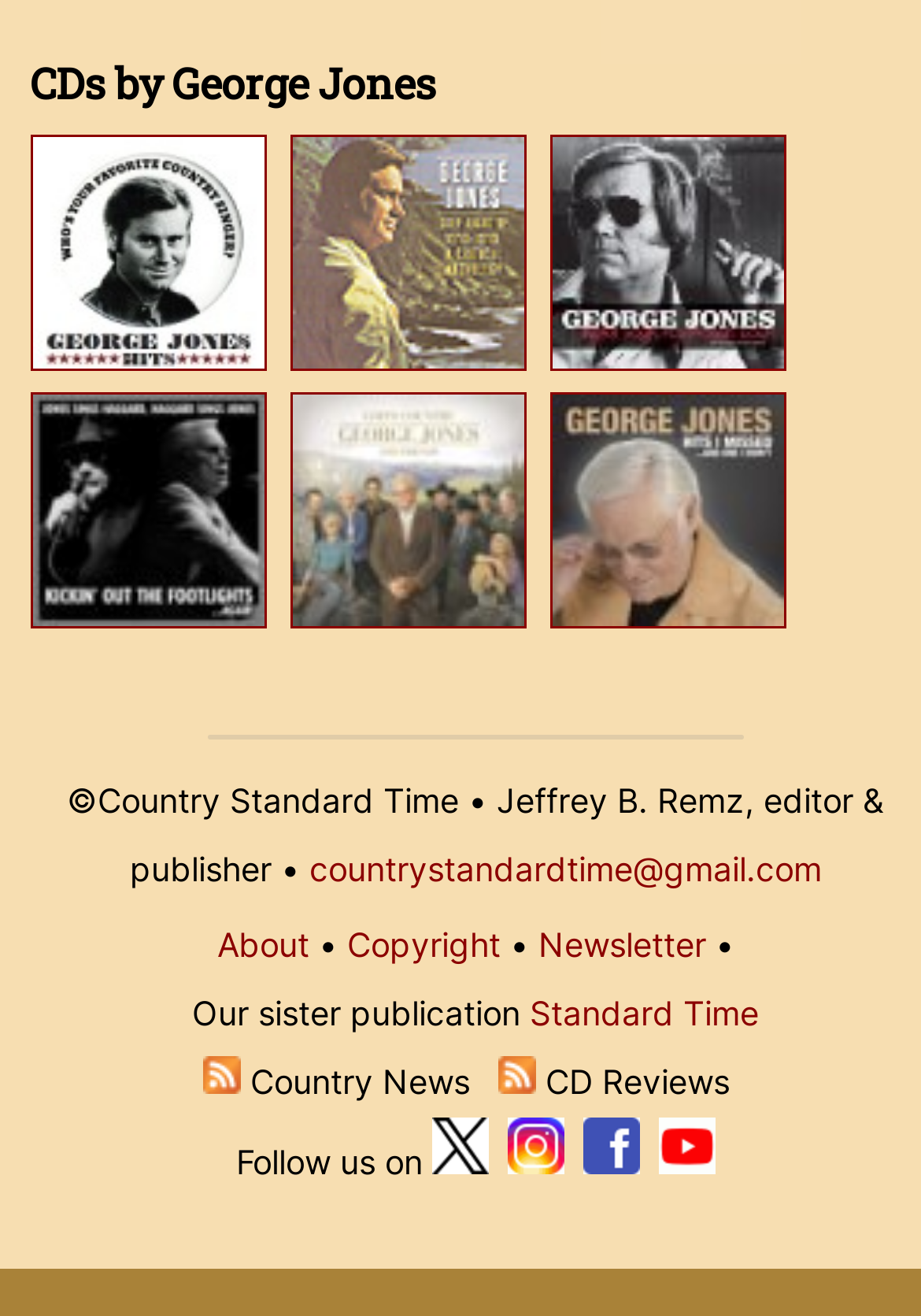Please indicate the bounding box coordinates of the element's region to be clicked to achieve the instruction: "Click on the link to The Hits, 2011". Provide the coordinates as four float numbers between 0 and 1, i.e., [left, top, right, bottom].

[0.033, 0.254, 0.302, 0.29]